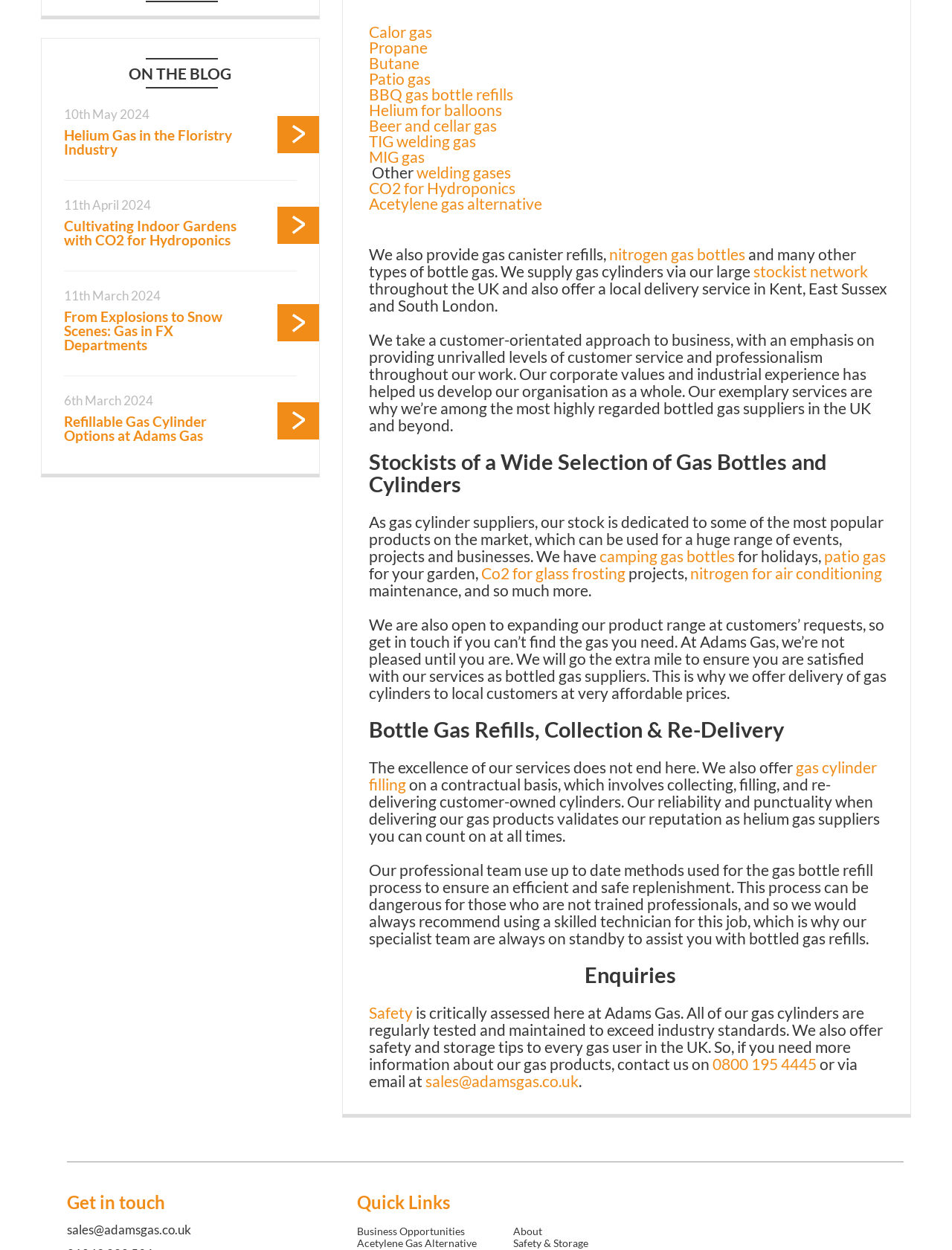Predict the bounding box coordinates of the UI element that matches this description: "camping gas bottles". The coordinates should be in the format [left, top, right, bottom] with each value between 0 and 1.

[0.629, 0.437, 0.772, 0.452]